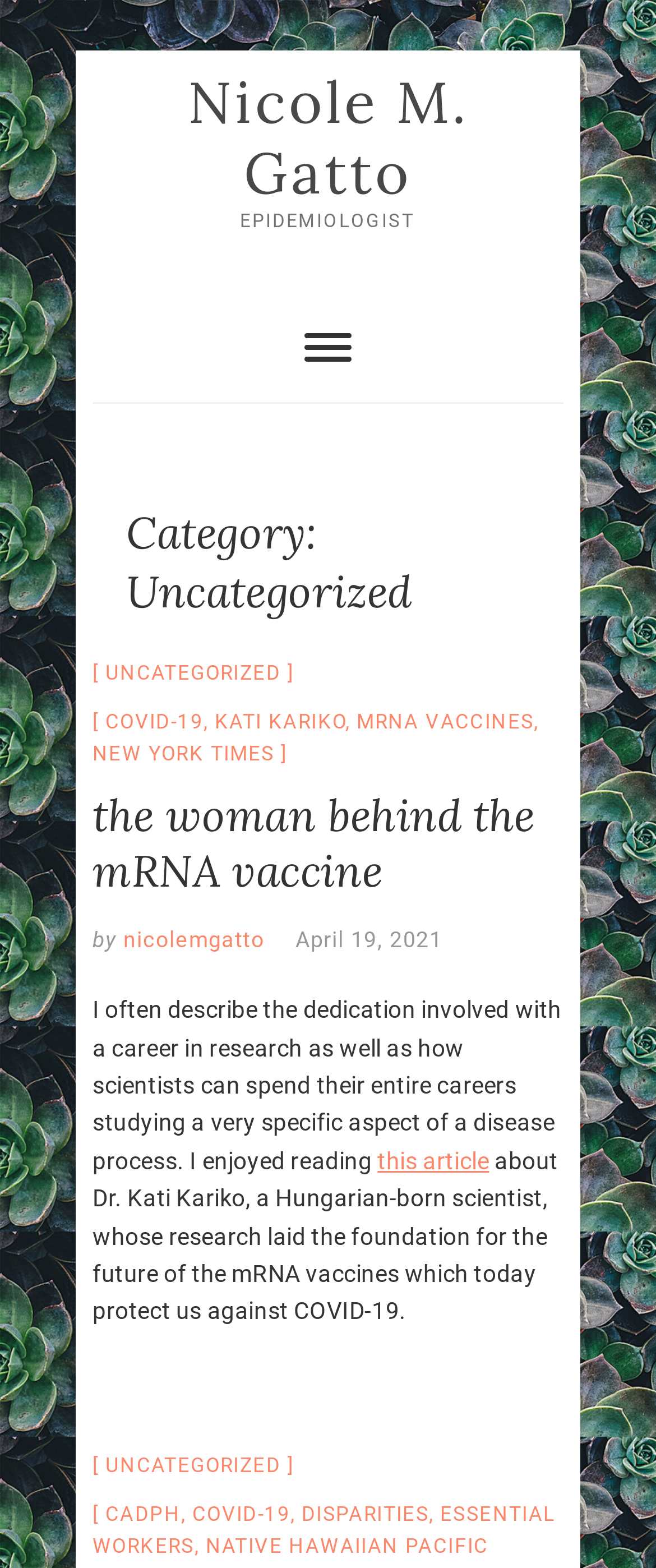Refer to the image and provide a thorough answer to this question:
What is the date of the article 'the woman behind the mRNA vaccine'?

The date of the article 'the woman behind the mRNA vaccine' can be determined by looking at the link 'April 19, 2021' which is located below the article title.